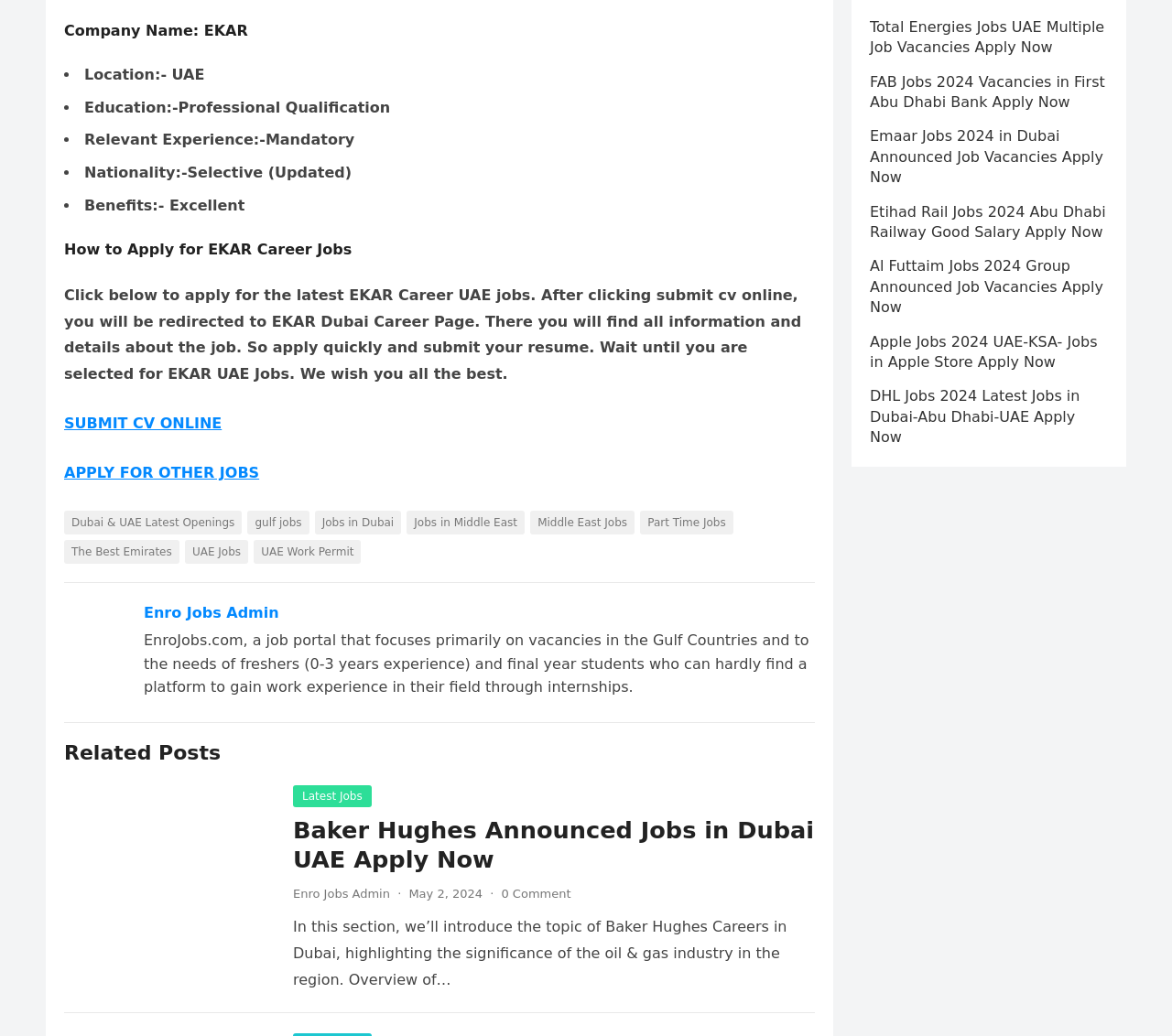Could you please study the image and provide a detailed answer to the question:
What is the company name mentioned on this webpage?

The company name 'EKAR' is mentioned in the heading 'Company Name: EKAR' at the top of the webpage, which suggests that the webpage is related to EKAR career jobs.